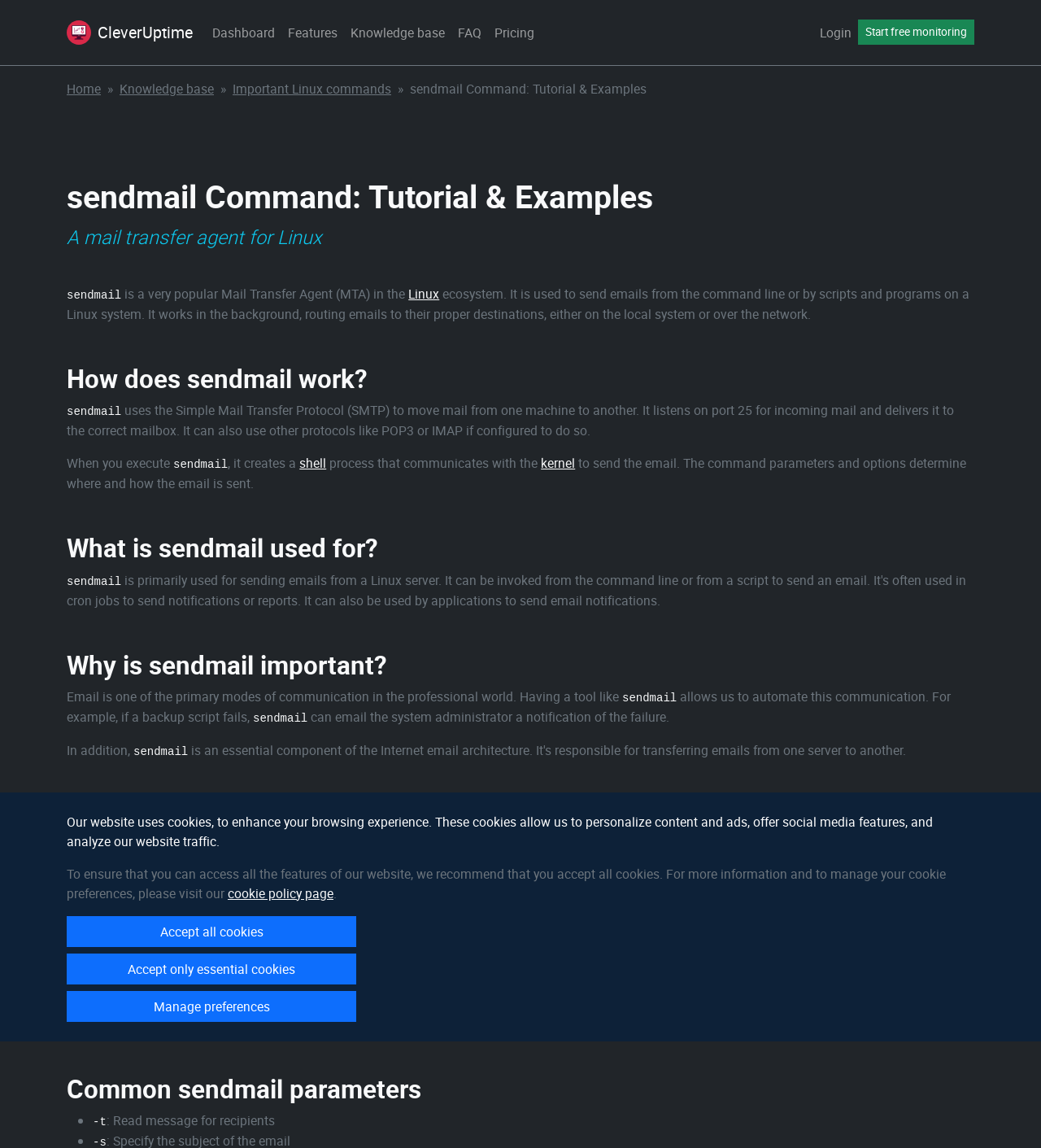What is sendmail used for?
Analyze the screenshot and provide a detailed answer to the question.

According to the webpage, sendmail is used for automating email communication, such as sending notifications to system administrators in case of backup script failures.